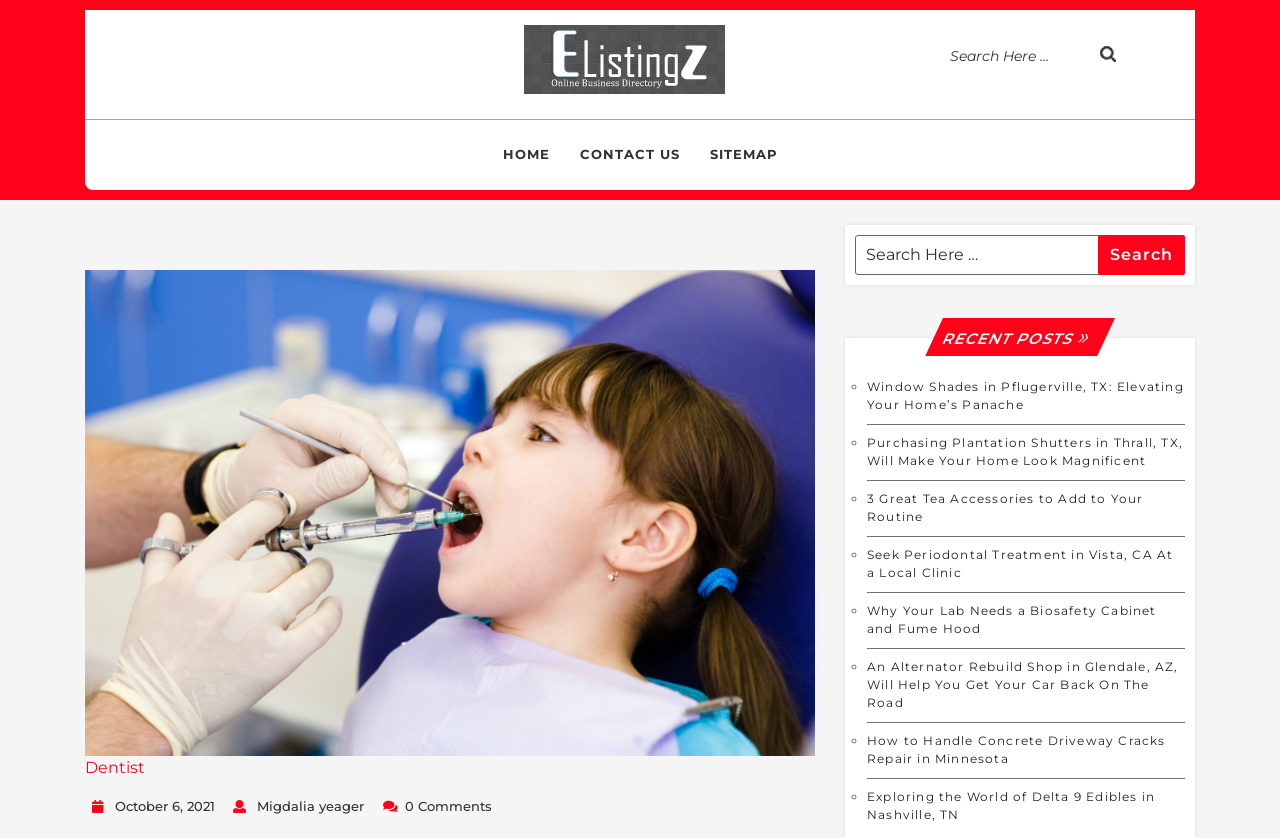How many recent posts are listed on the webpage?
Look at the screenshot and respond with a single word or phrase.

7